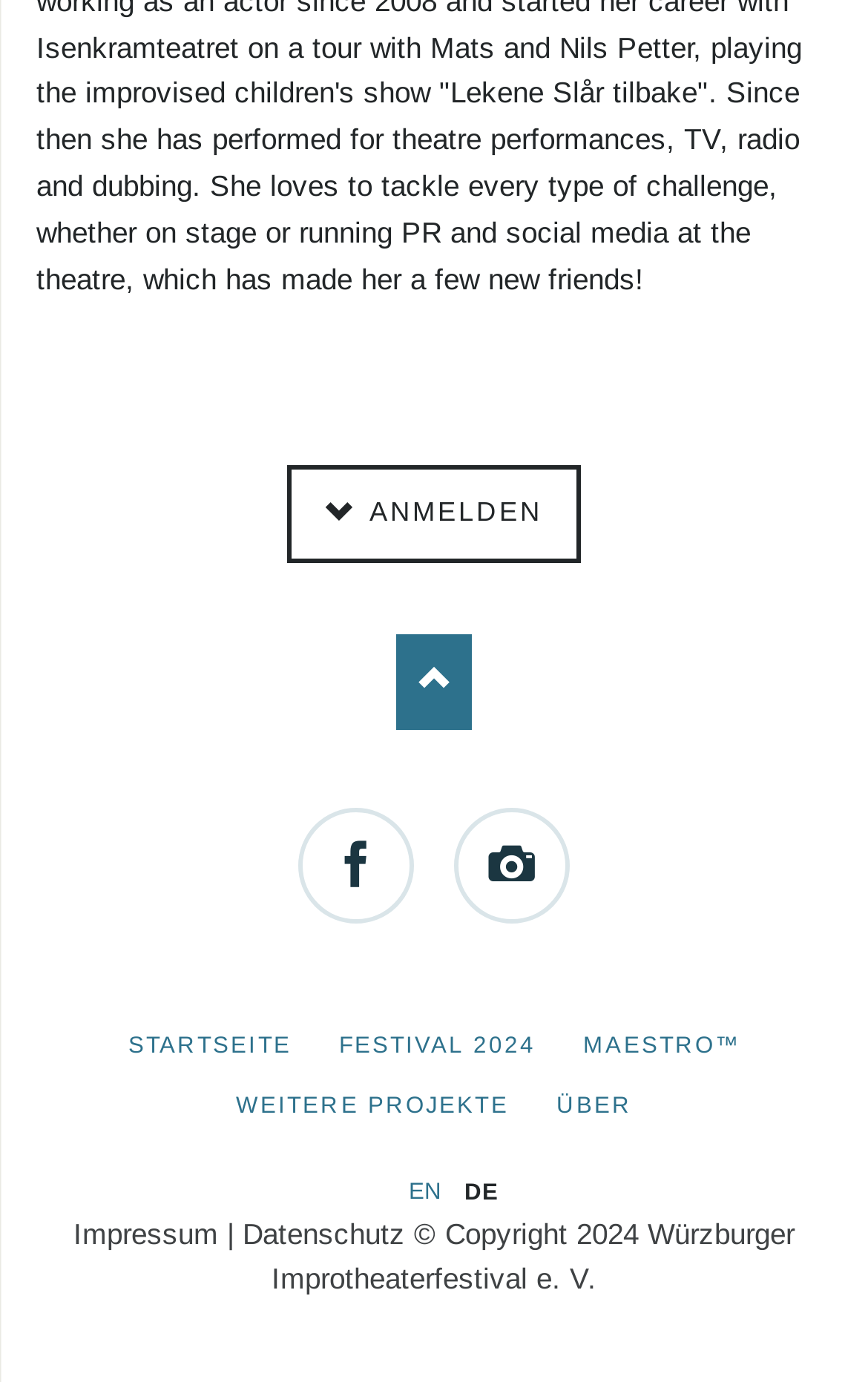Please analyze the image and give a detailed answer to the question:
What is the copyright information?

I found the static text element at the bottom of the webpage, which contains the copyright information '© Copyright 2024 Würzburger Improtheaterfestival e. V.'.